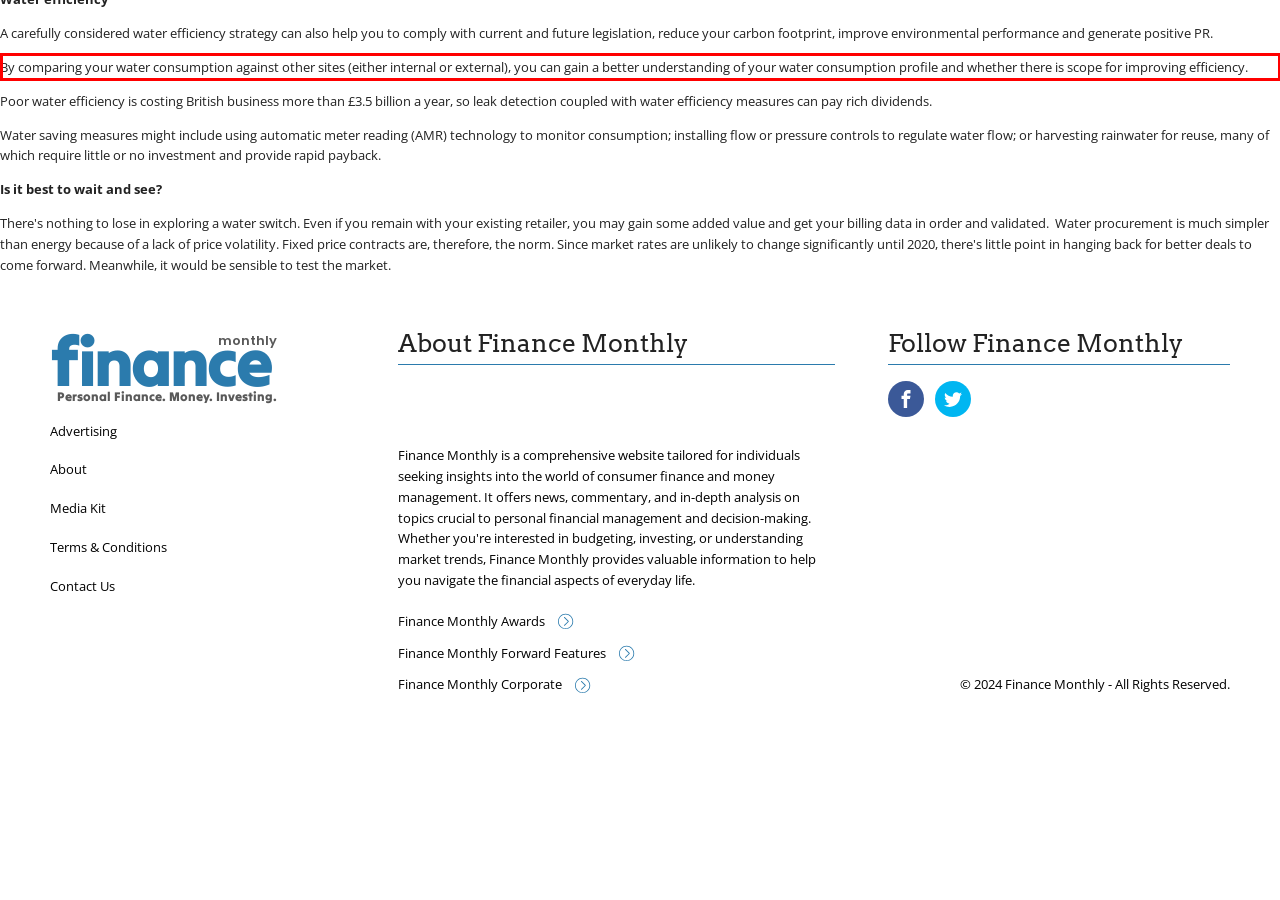Identify and transcribe the text content enclosed by the red bounding box in the given screenshot.

By comparing your water consumption against other sites (either internal or external), you can gain a better understanding of your water consumption profile and whether there is scope for improving efficiency.